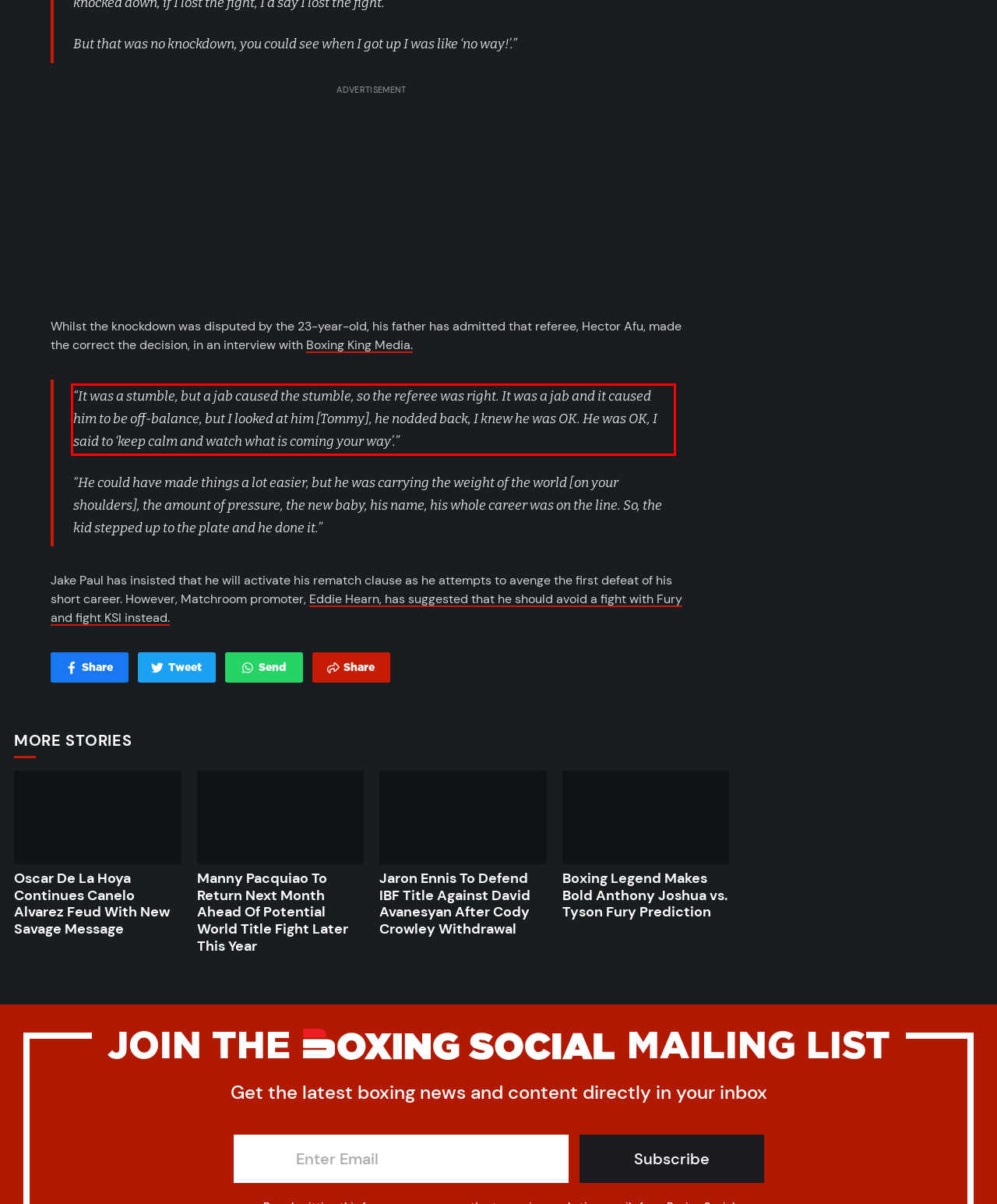You have a screenshot of a webpage where a UI element is enclosed in a red rectangle. Perform OCR to capture the text inside this red rectangle.

“It was a stumble, but a jab caused the stumble, so the referee was right. It was a jab and it caused him to be off-balance, but I looked at him [Tommy], he nodded back, I knew he was OK. He was OK, I said to ‘keep calm and watch what is coming your way’.”